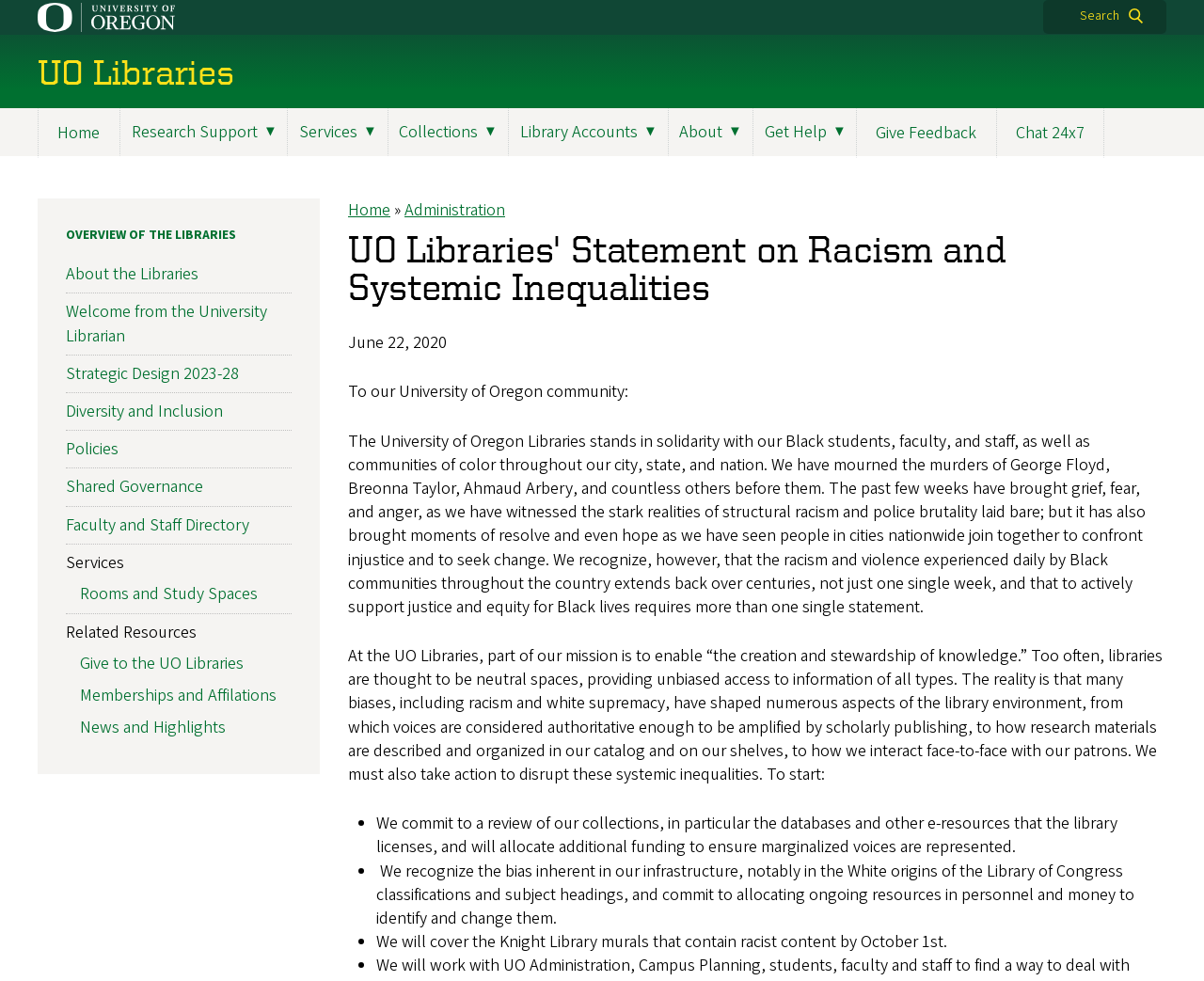Identify the bounding box coordinates for the UI element described by the following text: "Collections". Provide the coordinates as four float numbers between 0 and 1, in the format [left, top, right, bottom].

[0.322, 0.111, 0.422, 0.159]